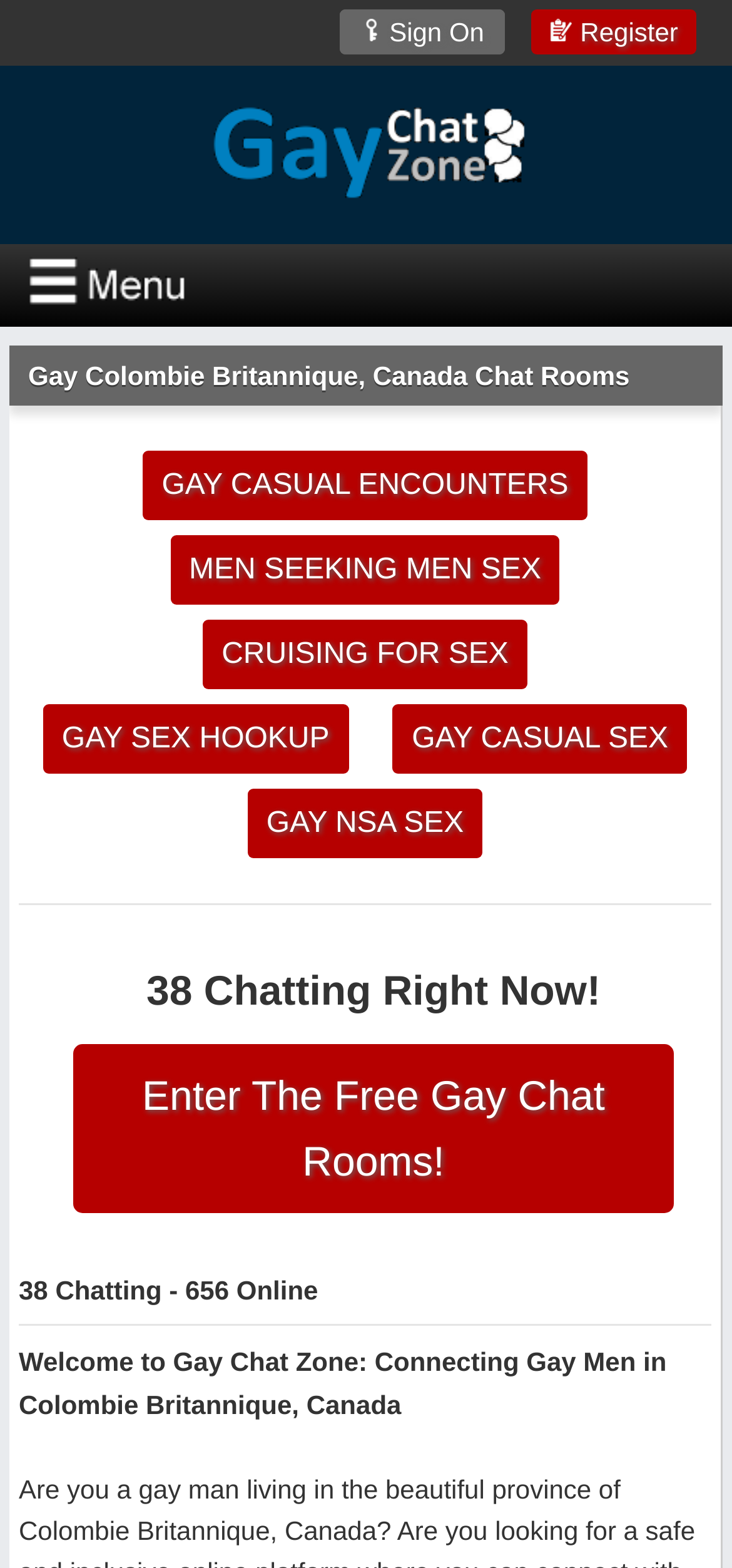Refer to the element description Sign On and identify the corresponding bounding box in the screenshot. Format the coordinates as (top-left x, top-left y, bottom-right x, bottom-right y) with values in the range of 0 to 1.

[0.463, 0.006, 0.69, 0.035]